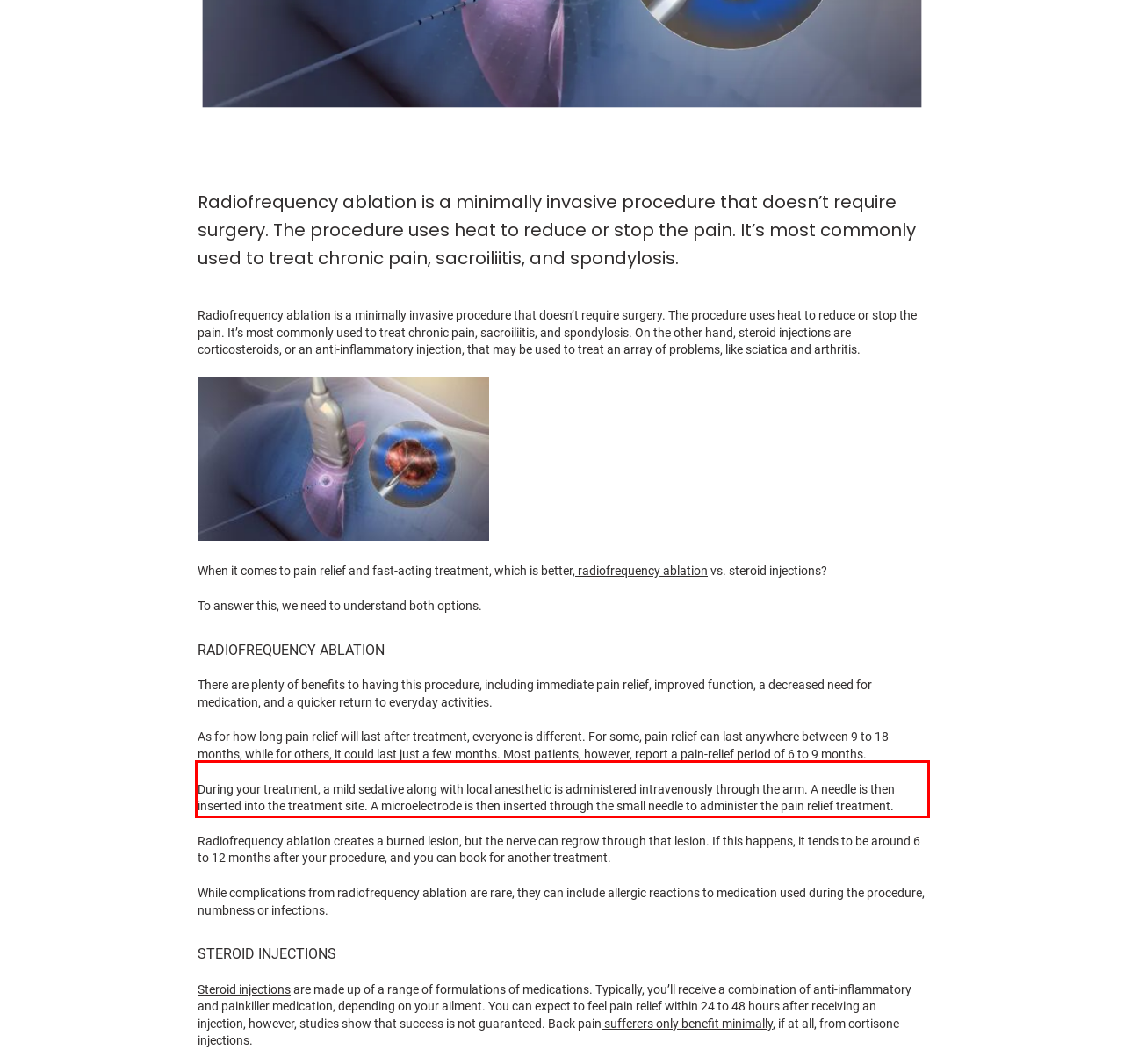You are presented with a screenshot containing a red rectangle. Extract the text found inside this red bounding box.

During your treatment, a mild sedative along with local anesthetic is administered intravenously through the arm. A needle is then inserted into the treatment site. A microelectrode is then inserted through the small needle to administer the pain relief treatment.